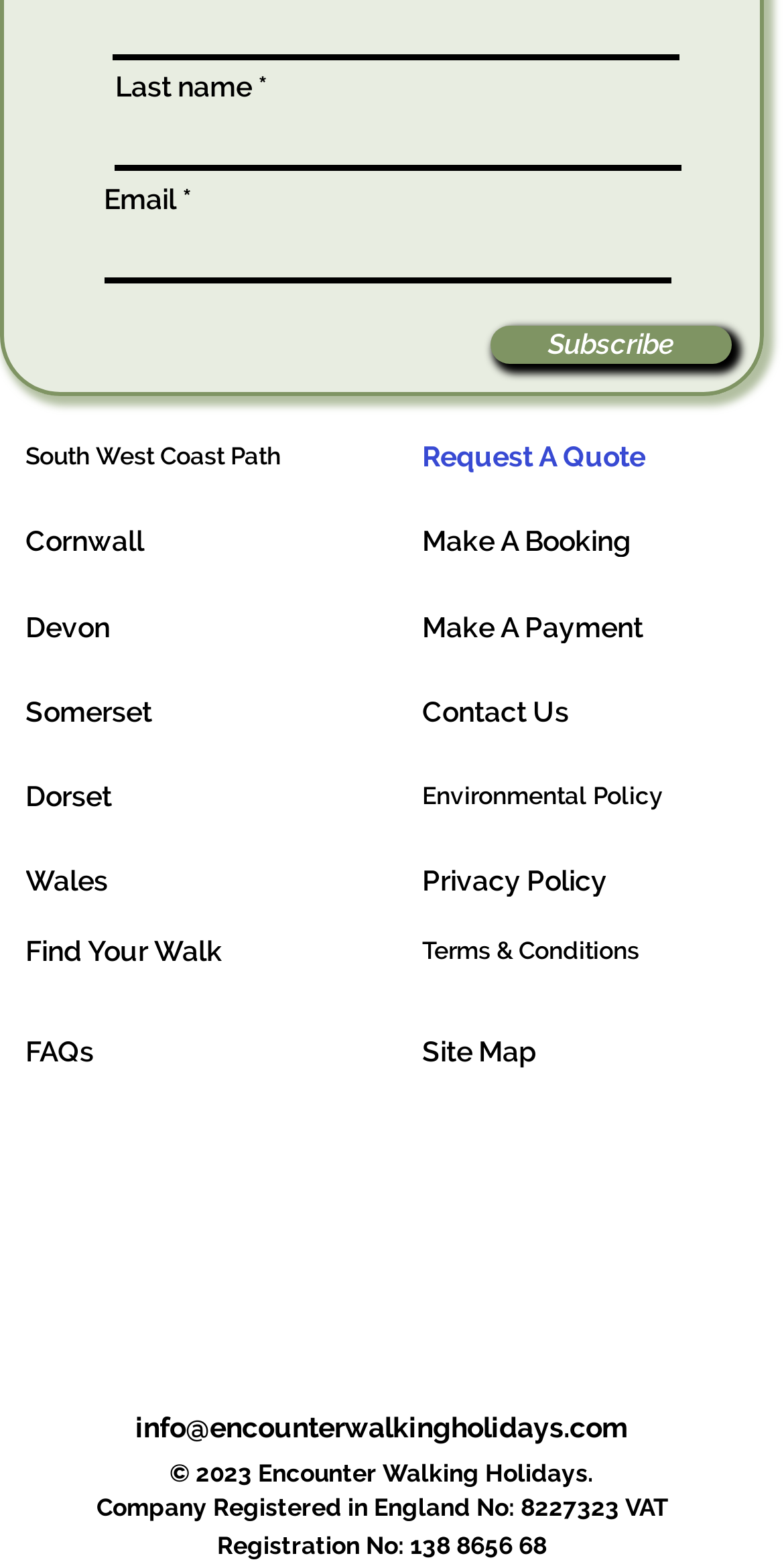Pinpoint the bounding box coordinates of the element you need to click to execute the following instruction: "read about luchow and royal navy ships". The bounding box should be represented by four float numbers between 0 and 1, in the format [left, top, right, bottom].

None